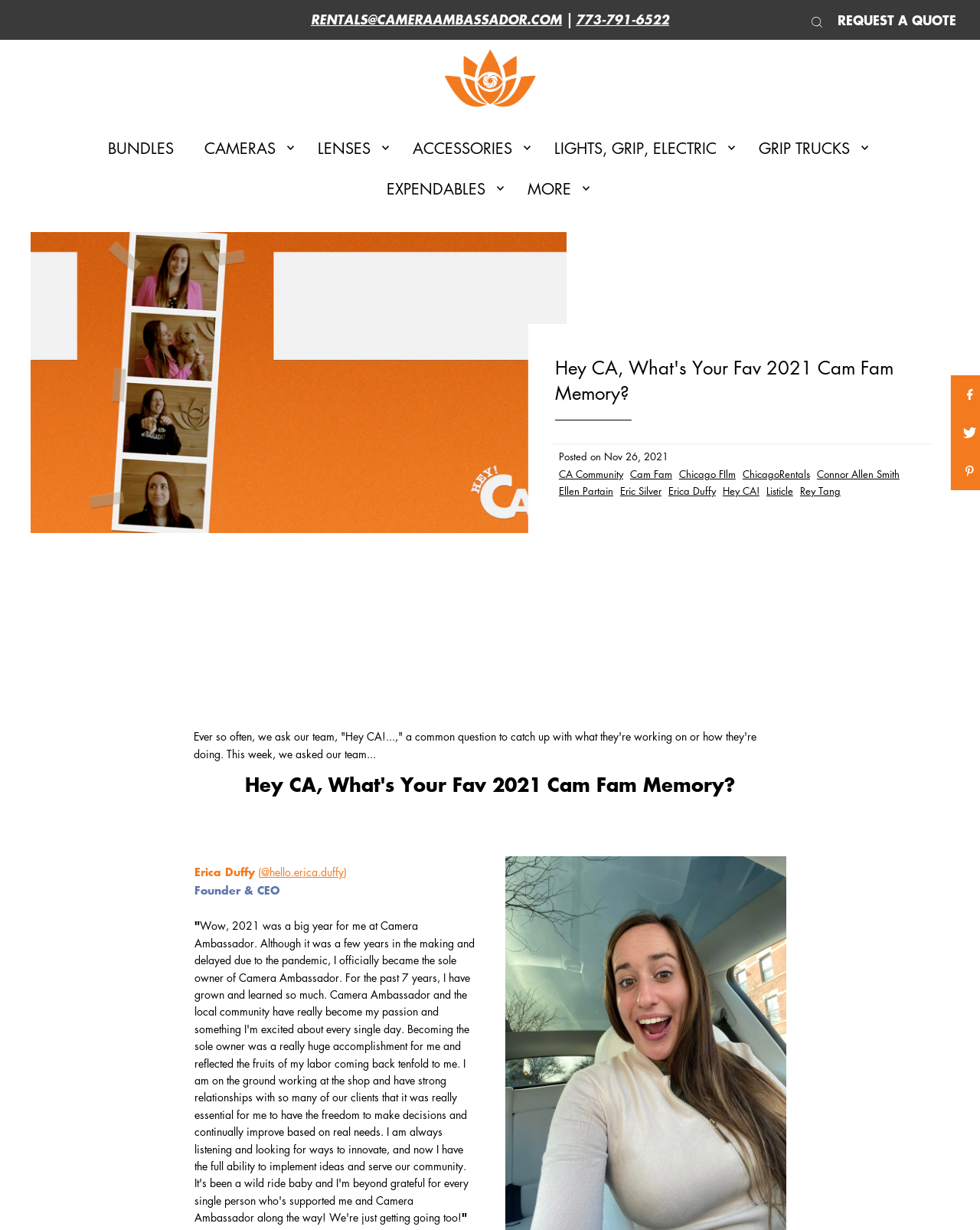Determine the bounding box coordinates of the element that should be clicked to execute the following command: "Open the search sidebar".

[0.828, 0.001, 0.839, 0.032]